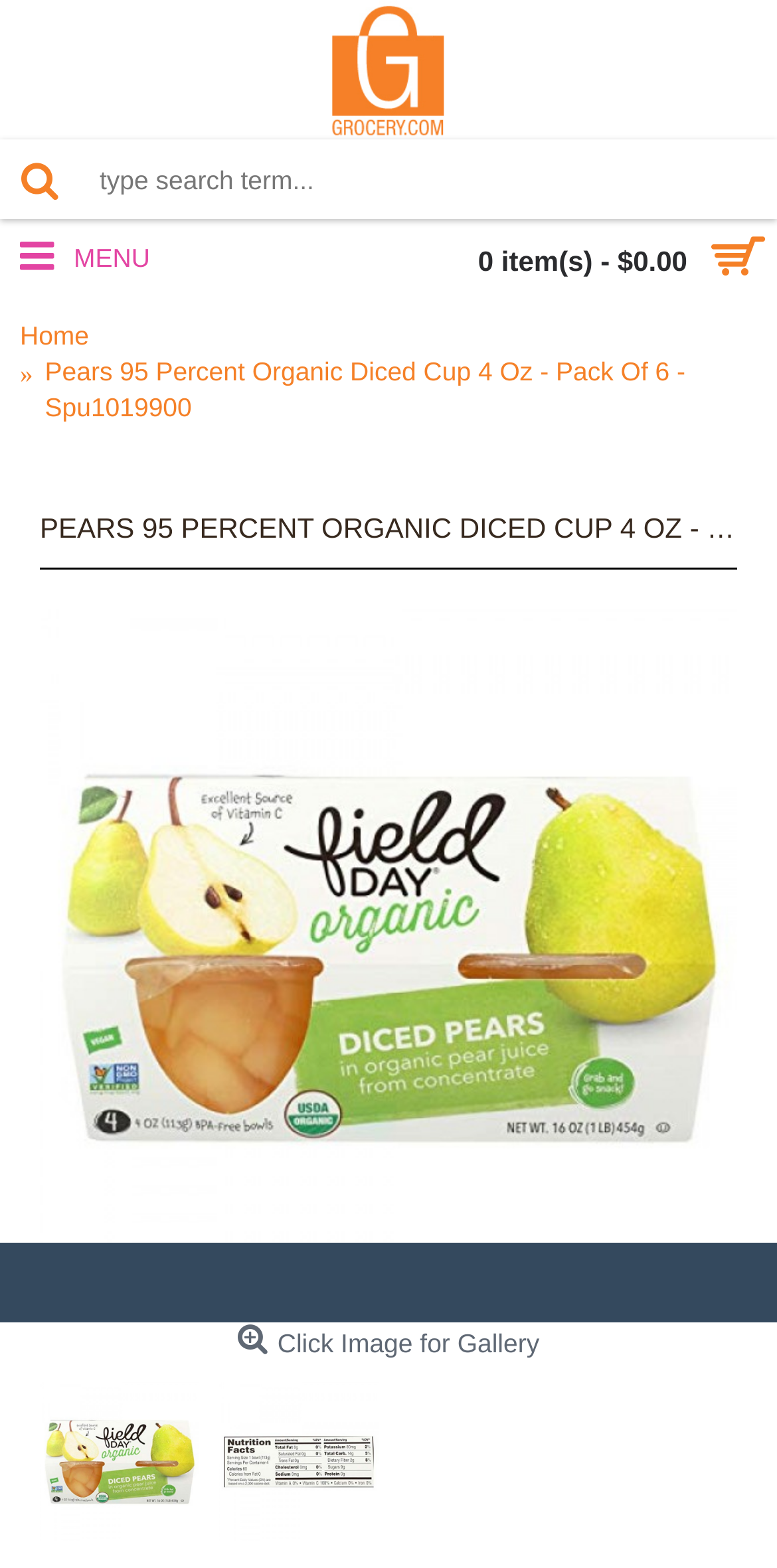What is the product name on this page?
Use the information from the image to give a detailed answer to the question.

I found the product name by looking at the heading and link texts on the webpage, which all mention the same product name.